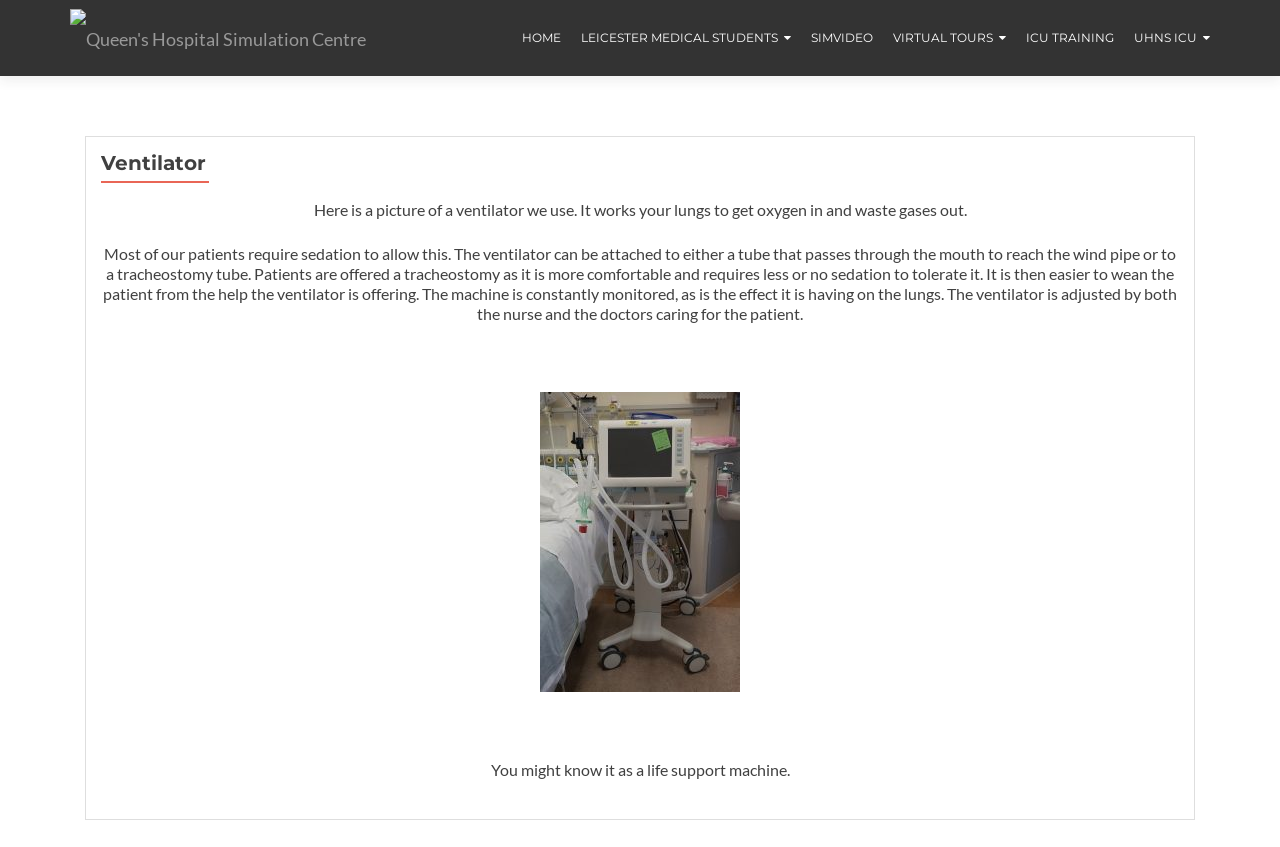Select the bounding box coordinates of the element I need to click to carry out the following instruction: "Explore the 'VIRTUAL TOURS' option".

[0.698, 0.024, 0.786, 0.066]